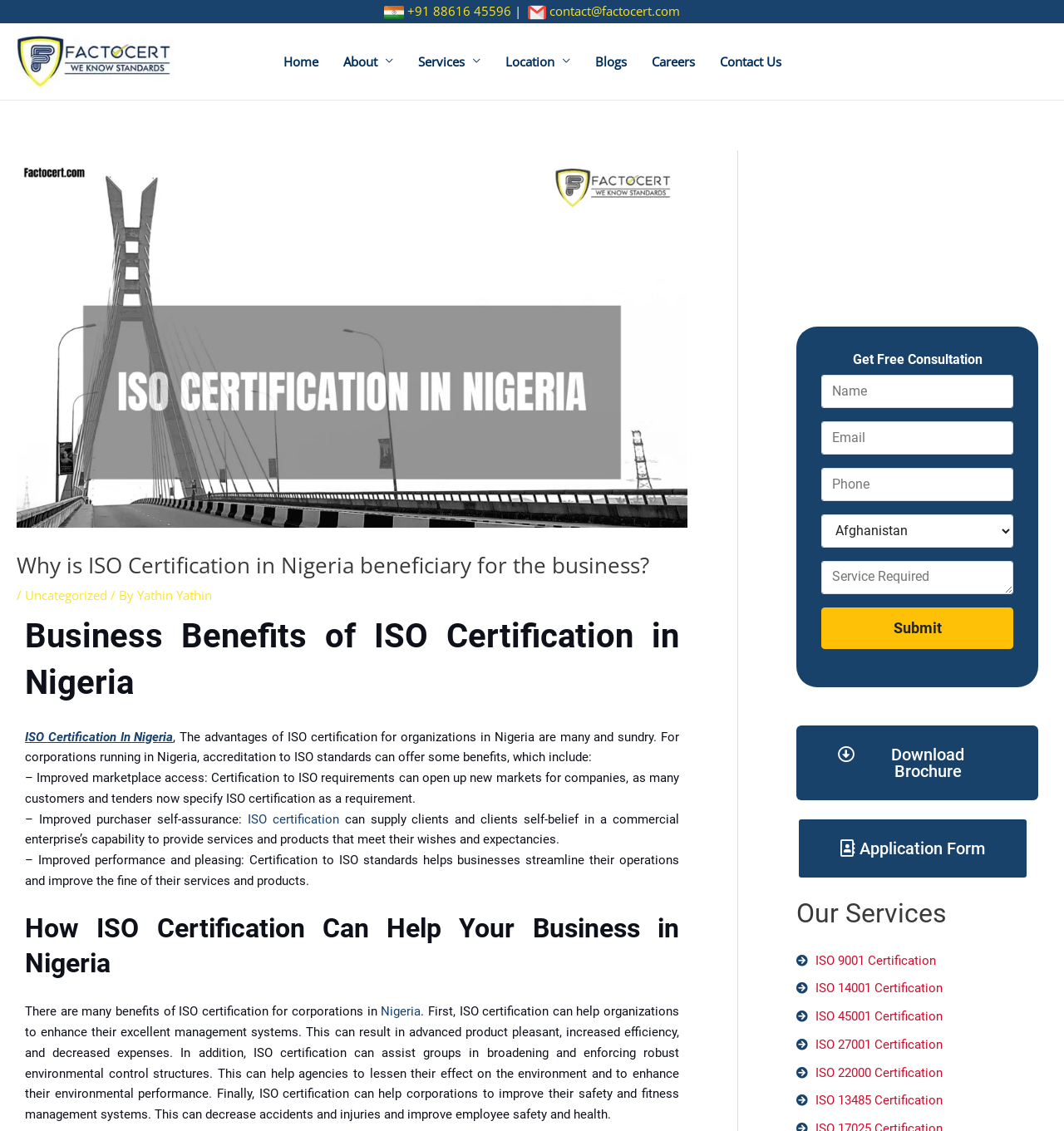Please determine the bounding box coordinates of the area that needs to be clicked to complete this task: 'Click the ISO 9001 Certification link'. The coordinates must be four float numbers between 0 and 1, formatted as [left, top, right, bottom].

[0.748, 0.838, 0.976, 0.86]